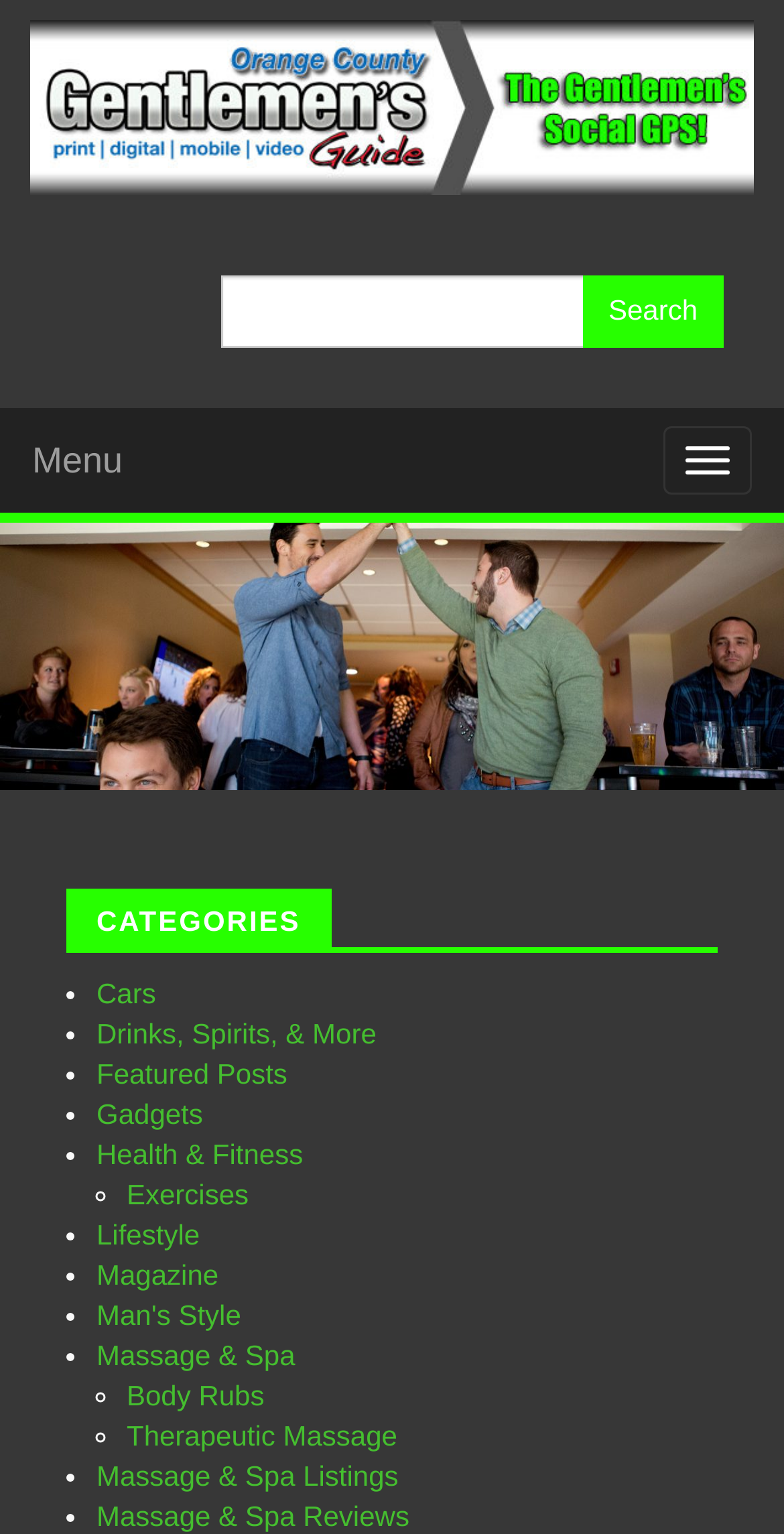What is the function of the button with the text 'Search'?
Refer to the image and give a detailed answer to the query.

The button with the text 'Search' is located next to a search bar with a placeholder text 'Search for:', indicating that it is used to search for specific keywords or phrases on the website.